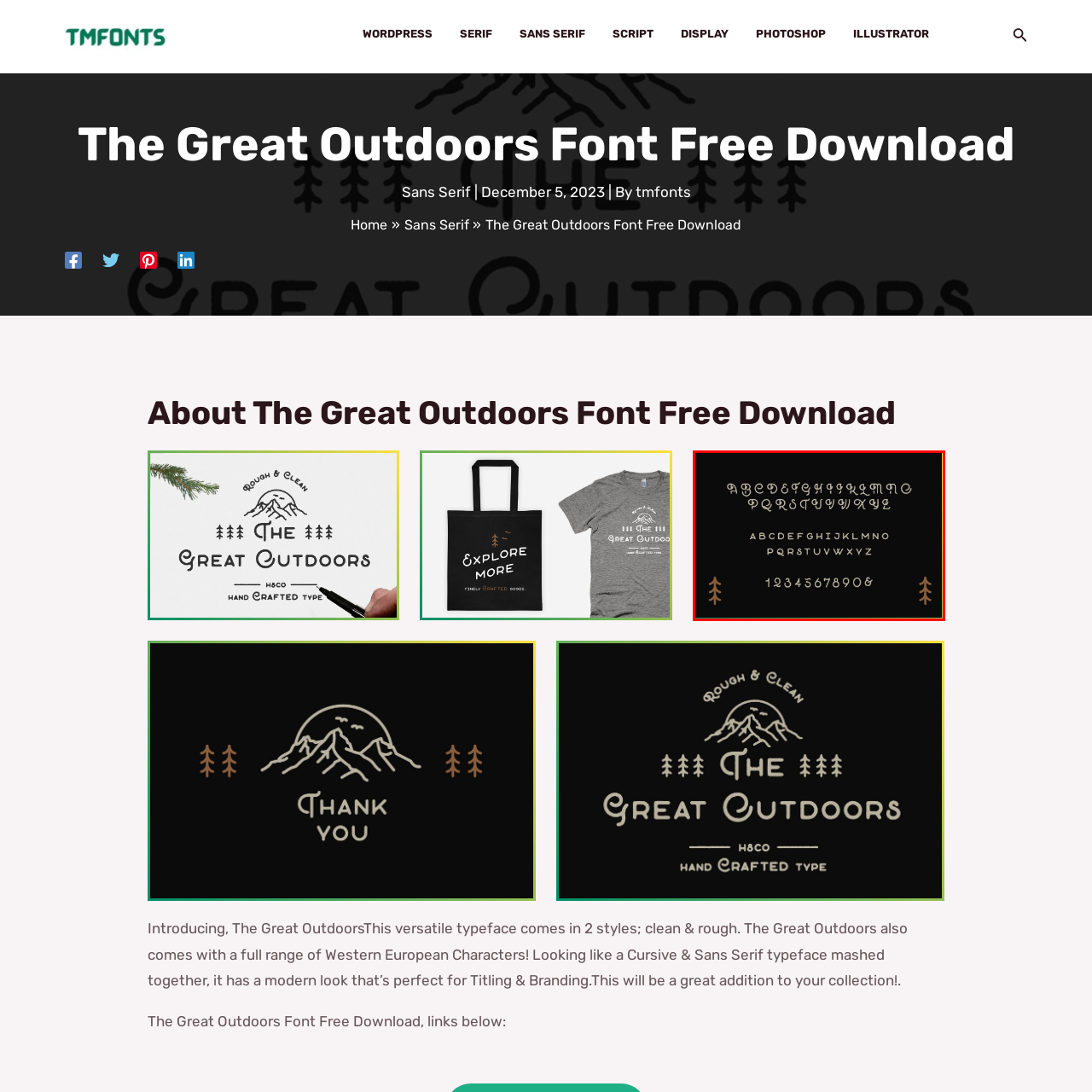What is the theme of the font?
Look at the image within the red bounding box and provide a single word or phrase as an answer.

outdoor